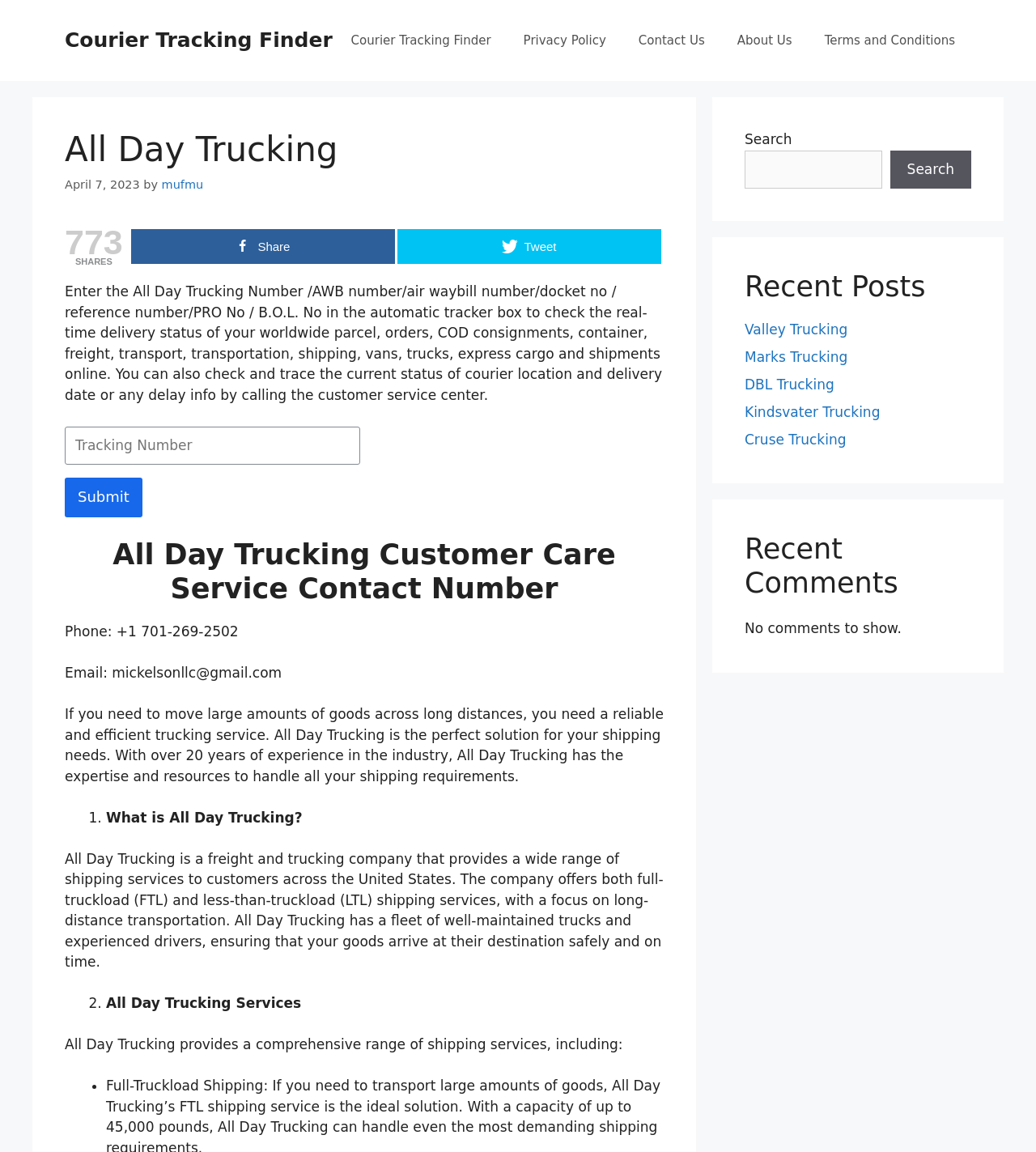What is the primary function of this website?
Please analyze the image and answer the question with as much detail as possible.

Based on the webpage, it appears that the primary function is to track shipments. The webpage has a prominent input field to enter a tracking number and a submit button, indicating that users can enter their tracking numbers to check the status of their shipments.